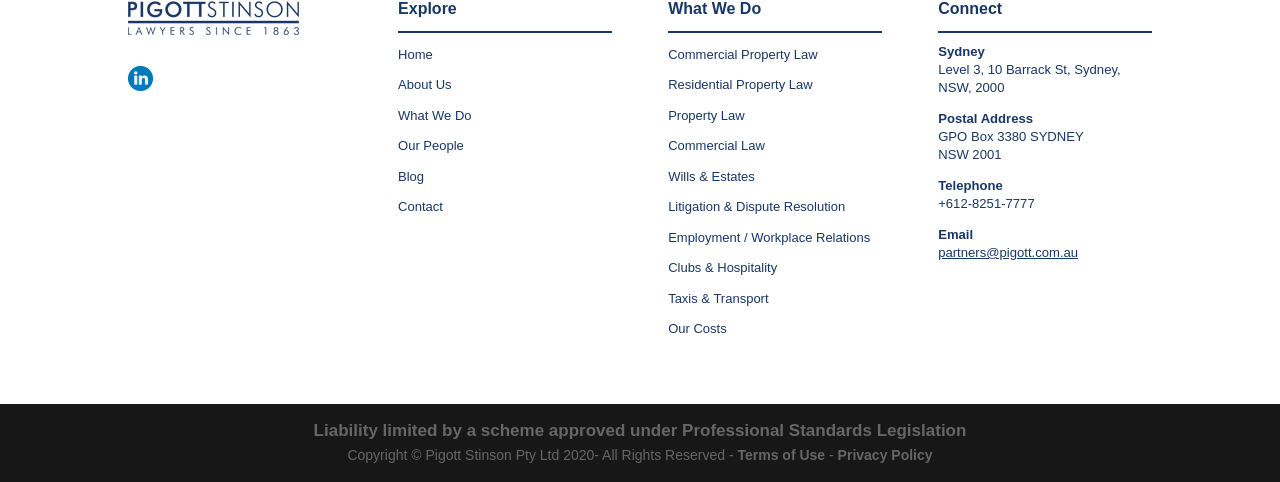How many practice areas are listed on the webpage?
Look at the image and respond with a single word or a short phrase.

9